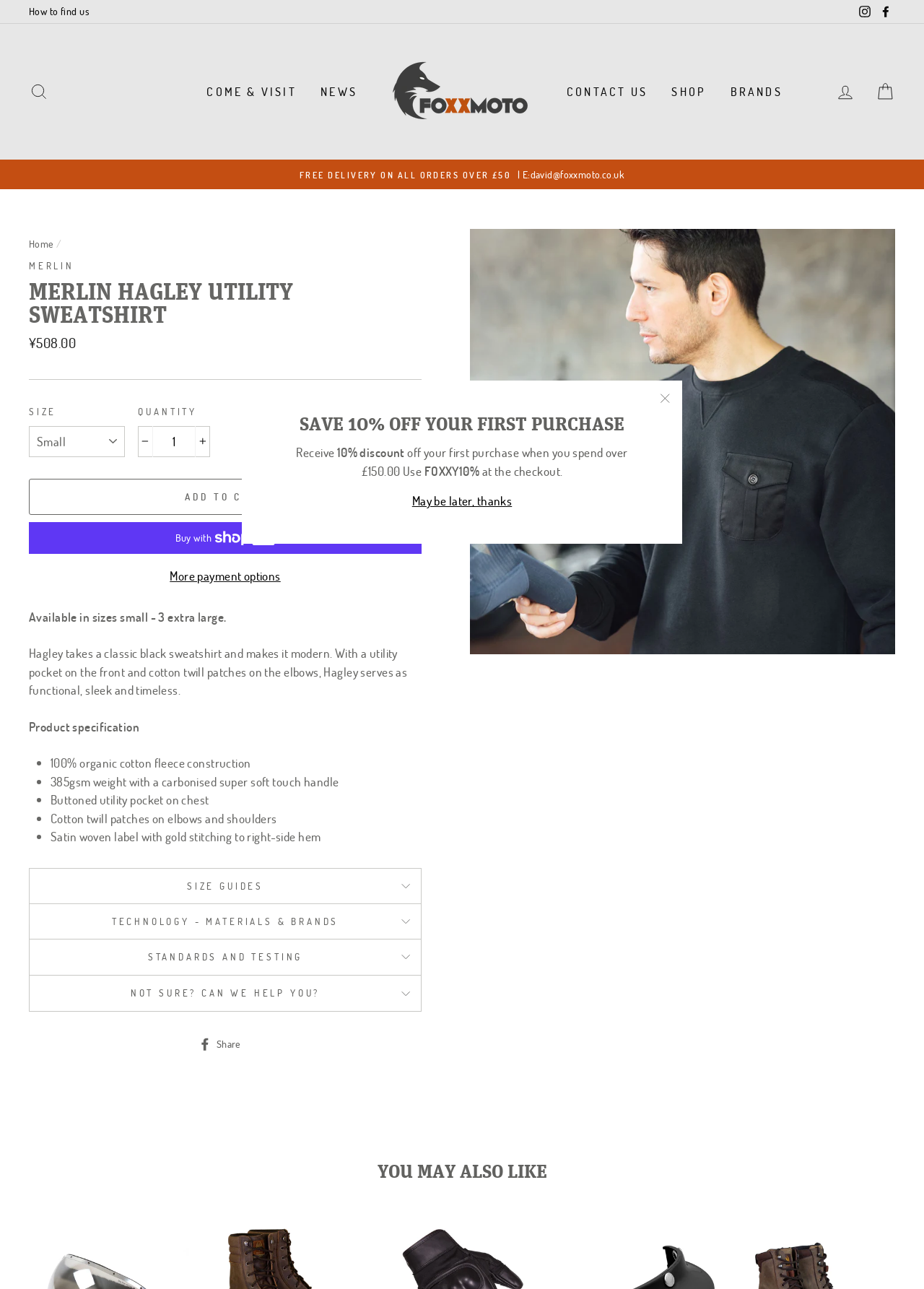Find the bounding box coordinates of the clickable area required to complete the following action: "Click on the 'About Us' link".

None